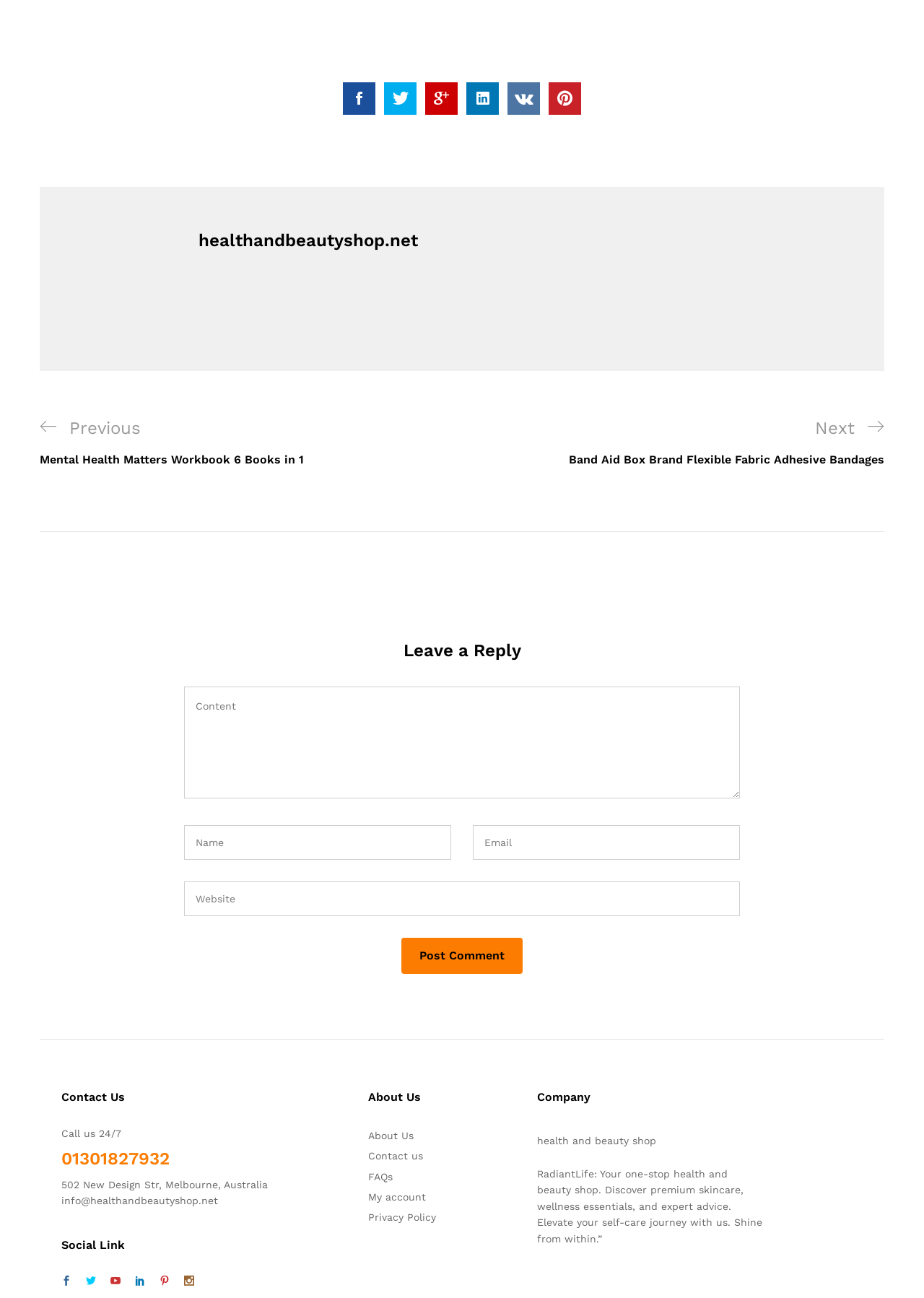Pinpoint the bounding box coordinates of the element that must be clicked to accomplish the following instruction: "Enter your comment in the Content textbox". The coordinates should be in the format of four float numbers between 0 and 1, i.e., [left, top, right, bottom].

[0.199, 0.529, 0.801, 0.615]